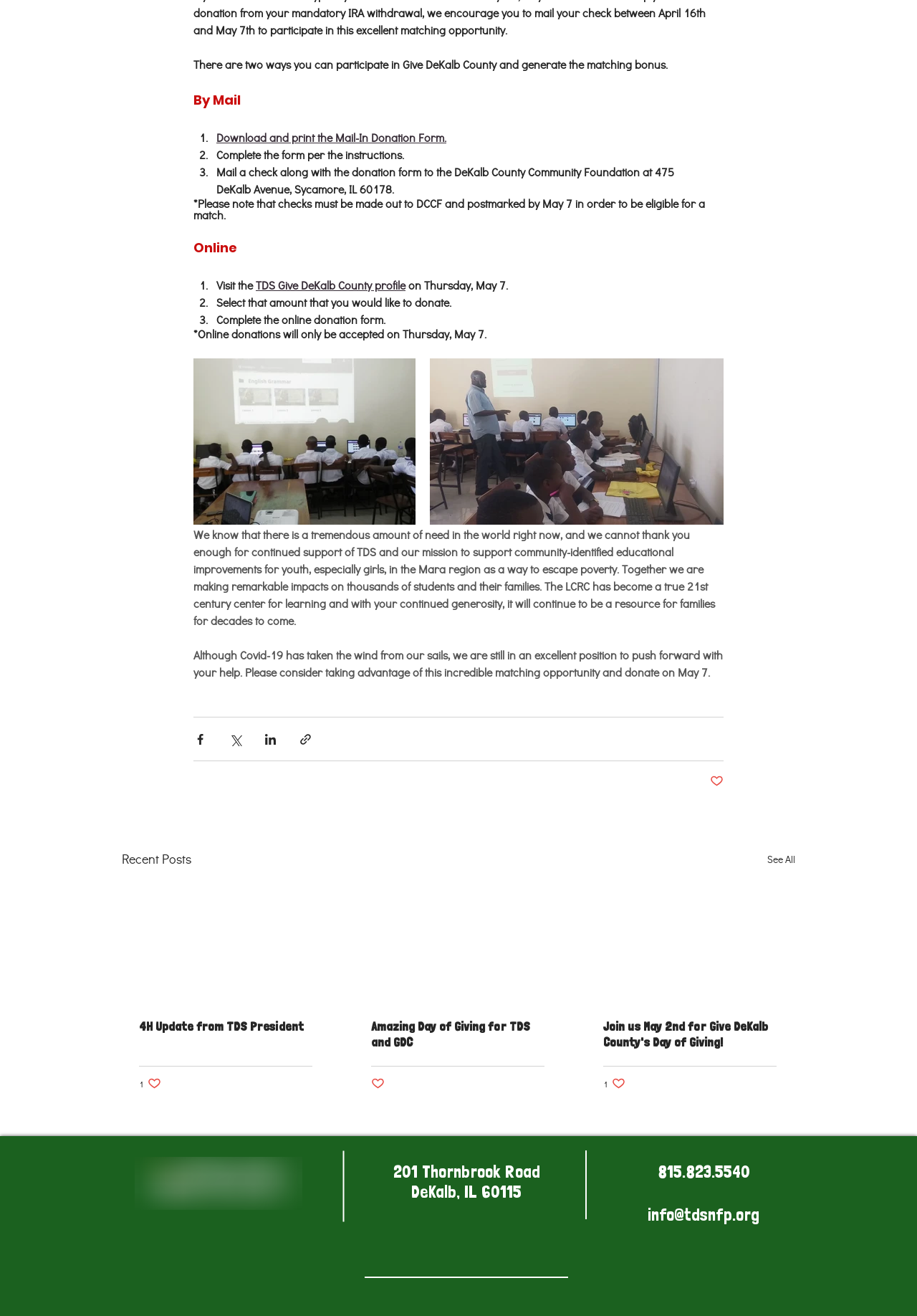Give a short answer using one word or phrase for the question:
What is the address of the DeKalb County Community Foundation?

201 Thornbrook Road, DeKalb, IL 60115